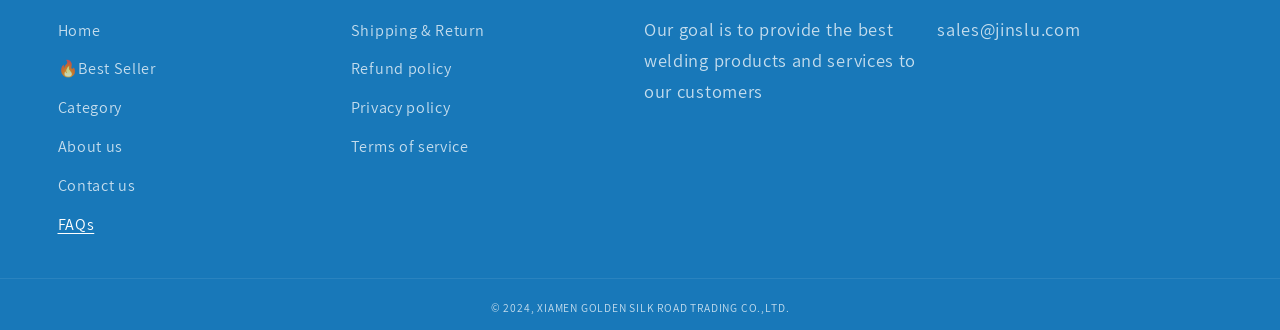Could you highlight the region that needs to be clicked to execute the instruction: "view best seller products"?

[0.045, 0.151, 0.122, 0.268]